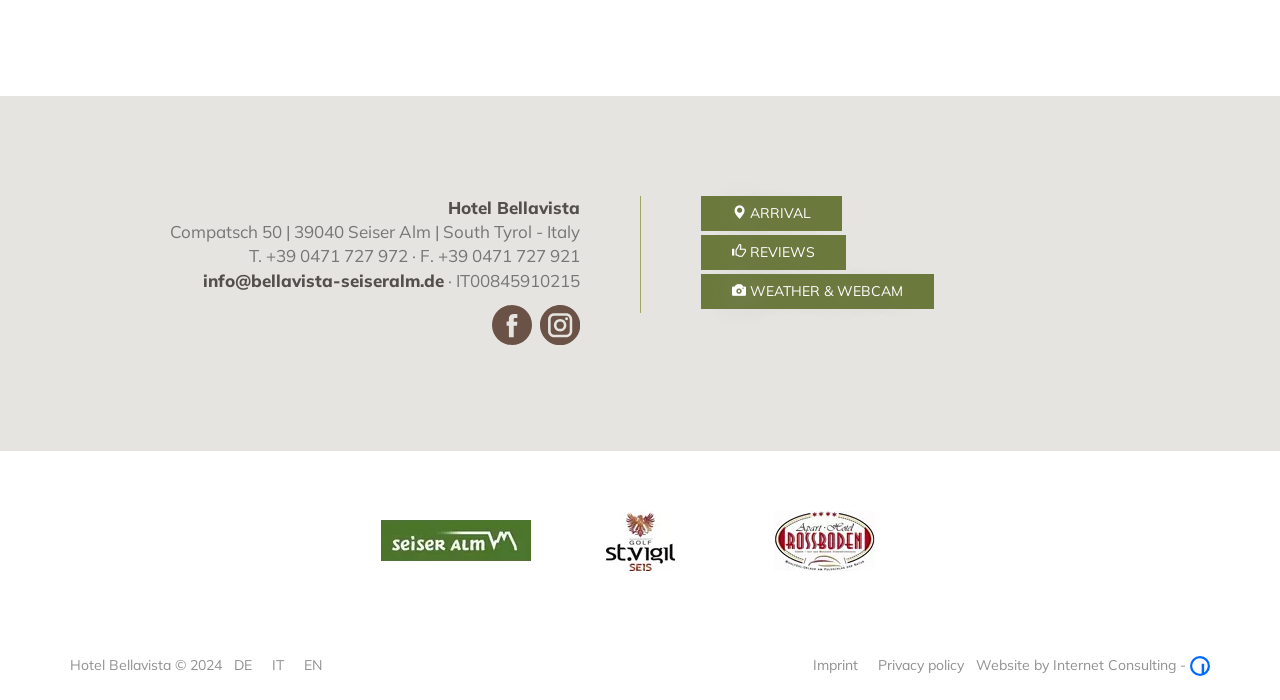Answer with a single word or phrase: 
How many social media links are present on the webpage?

2